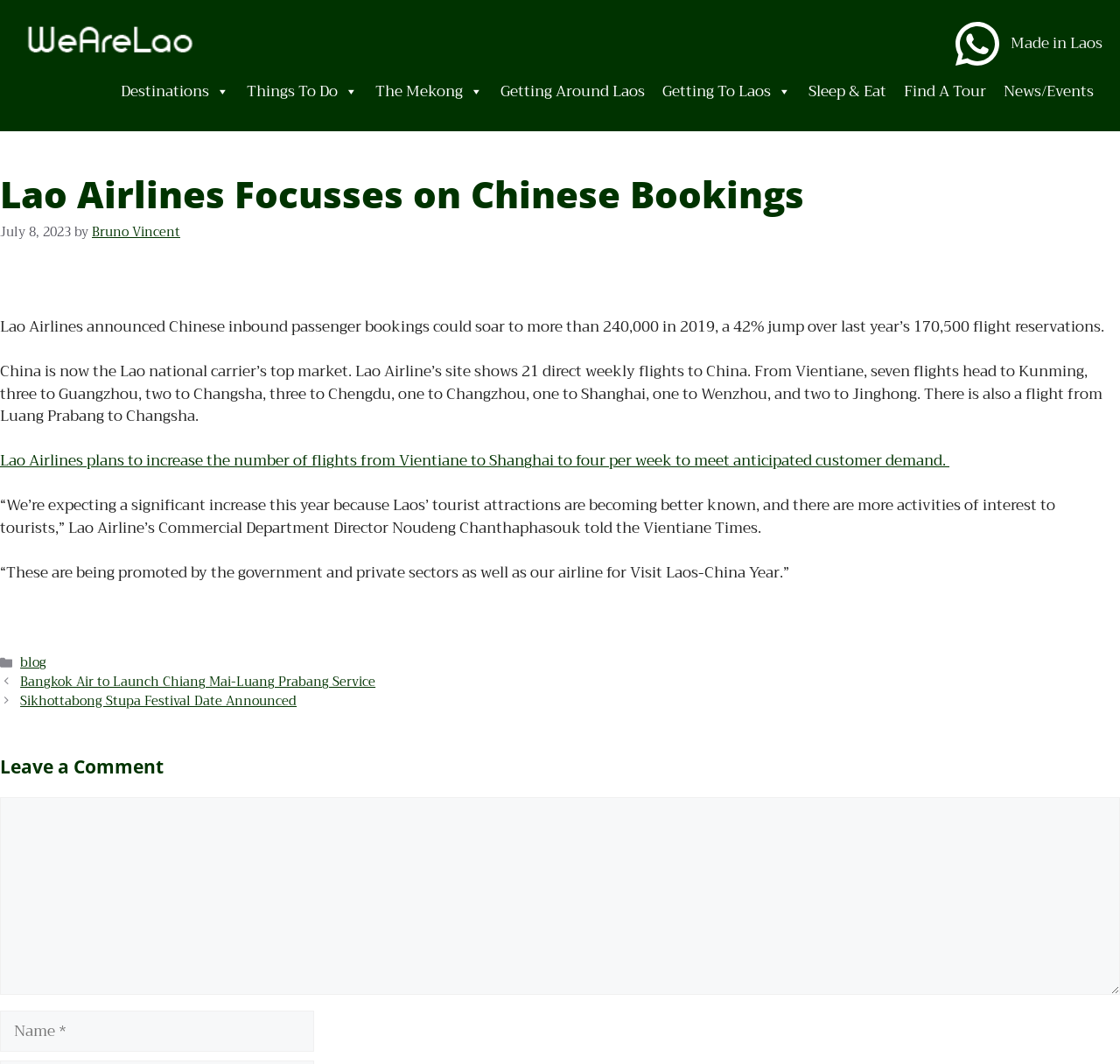Bounding box coordinates should be provided in the format (top-left x, top-left y, bottom-right x, bottom-right y) with all values between 0 and 1. Identify the bounding box for this UI element: Destinations

[0.1, 0.066, 0.212, 0.107]